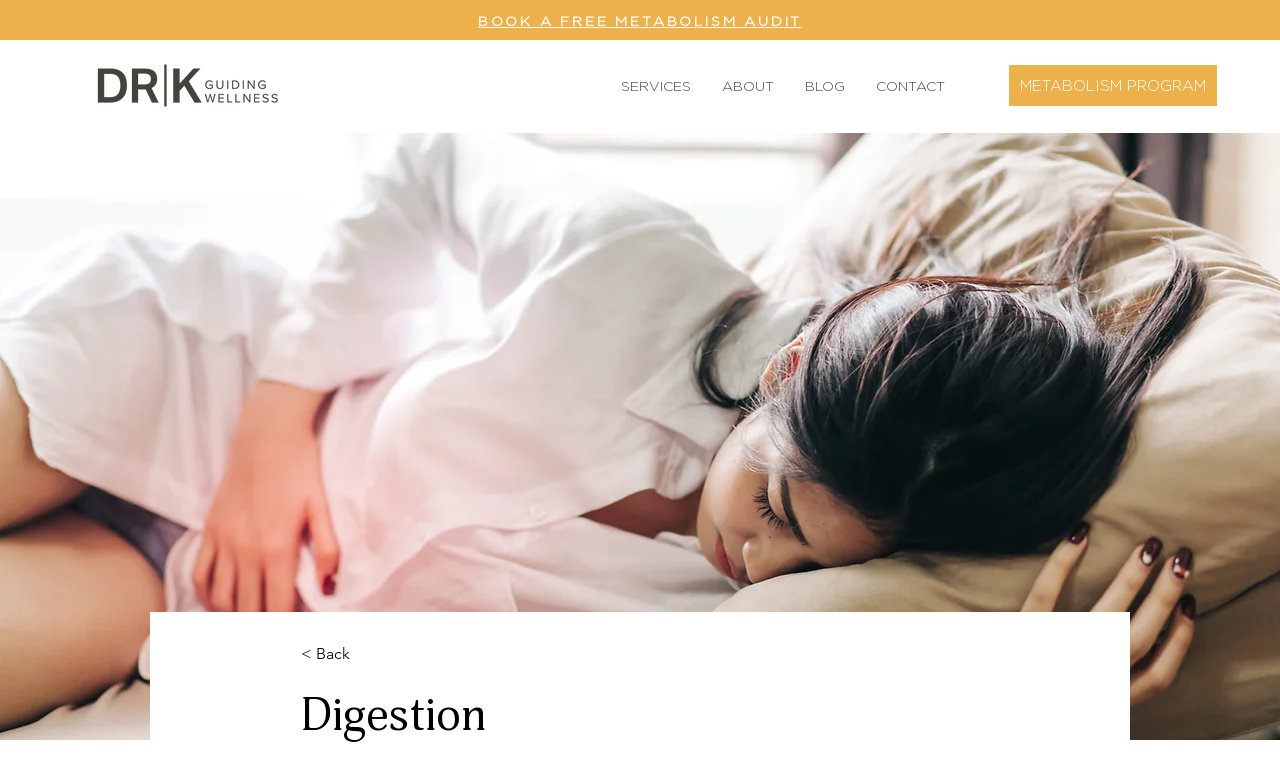How can I contact the website owner?
Offer a detailed and exhaustive answer to the question.

The 'CONTACT' link in the navigation menu at the top of the webpage suggests that users can contact the website owner through this link.